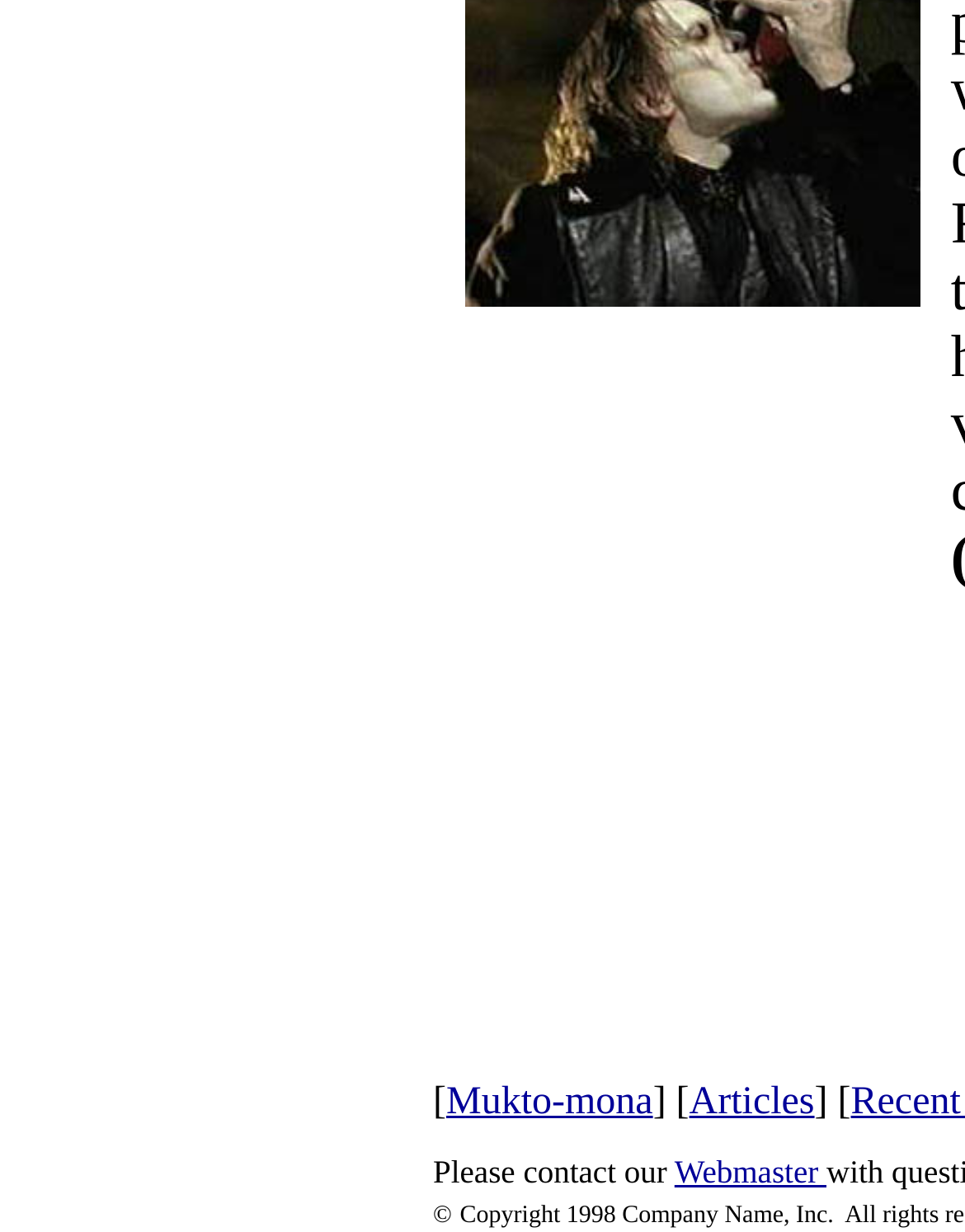Please answer the following question using a single word or phrase: 
How many images are on the webpage?

3